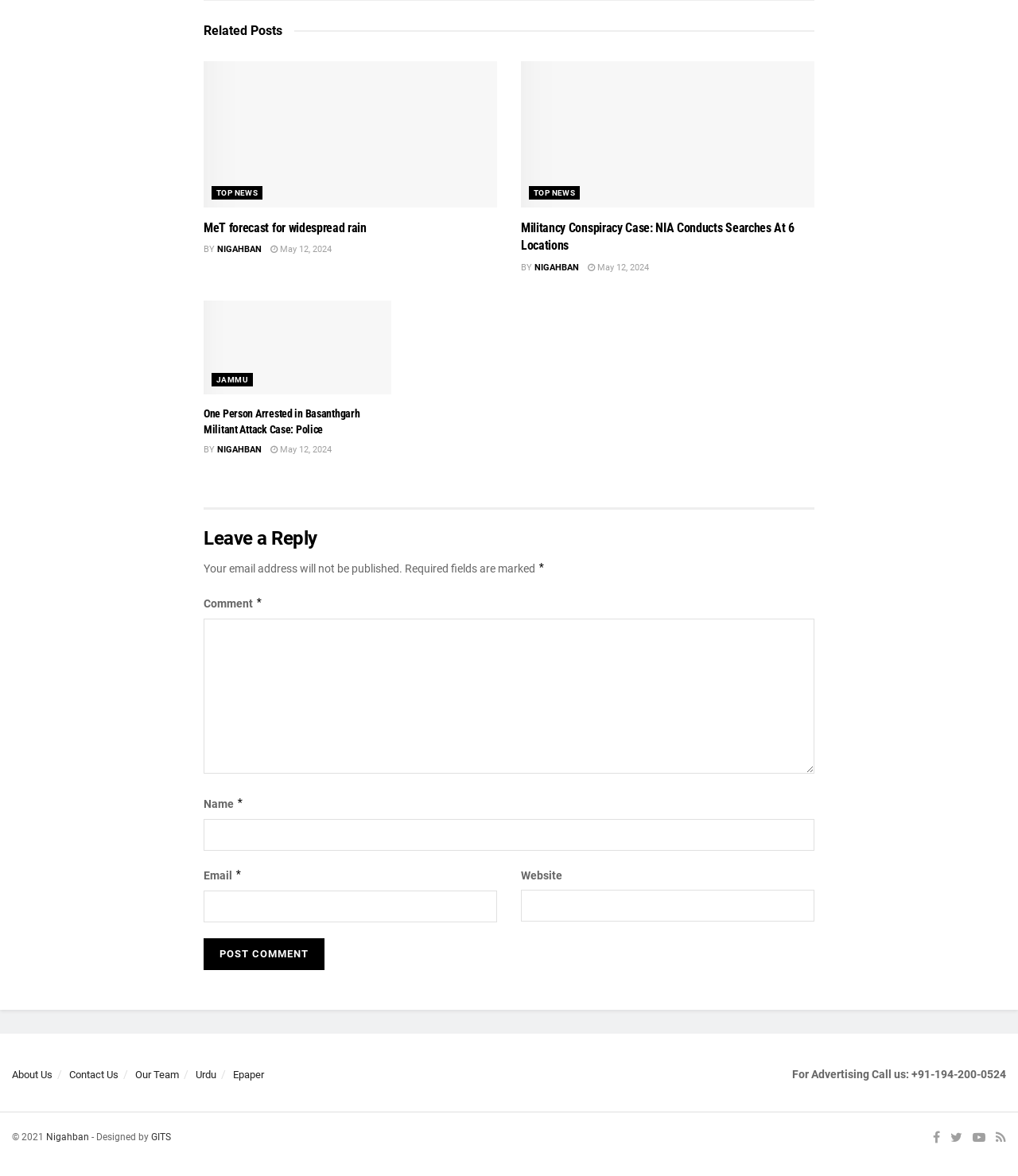Extract the bounding box coordinates for the UI element described as: "NIGAHBAN".

[0.213, 0.378, 0.257, 0.387]